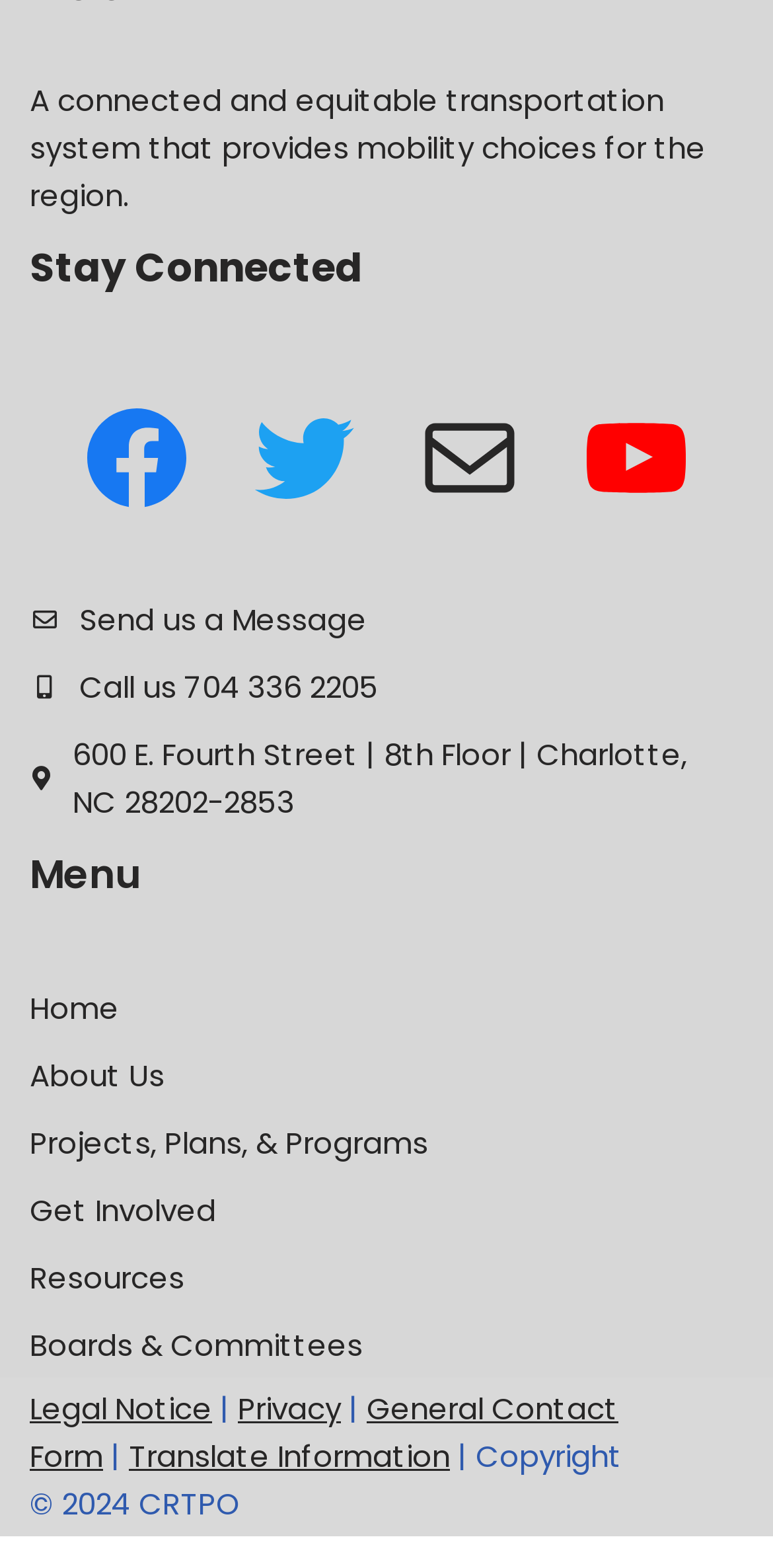Analyze the image and answer the question with as much detail as possible: 
What is the copyright year?

I looked for the copyright information on the webpage and found the year, which is 2024.